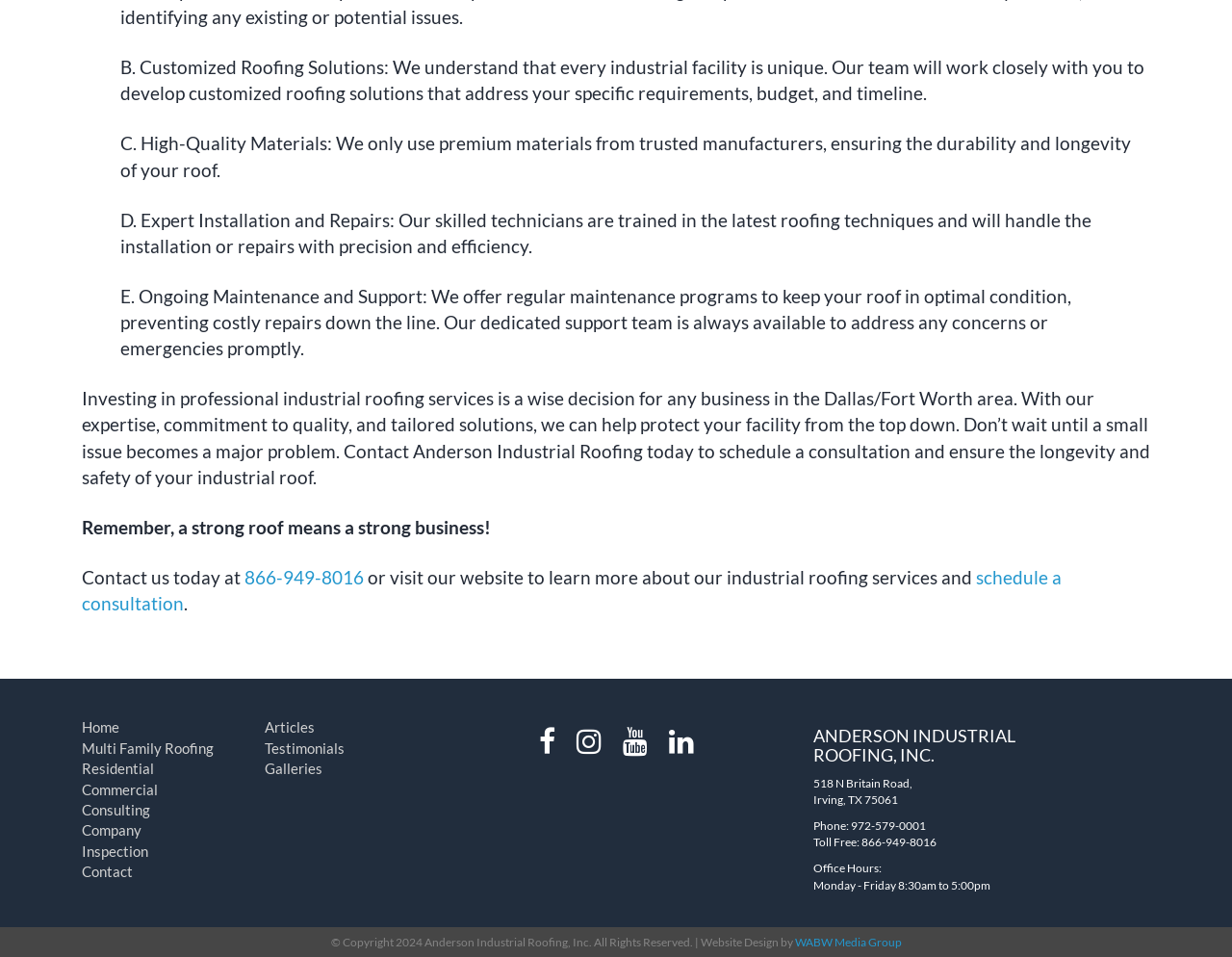Determine the bounding box coordinates of the clickable region to execute the instruction: "Contact us today". The coordinates should be four float numbers between 0 and 1, denoted as [left, top, right, bottom].

[0.198, 0.592, 0.295, 0.615]